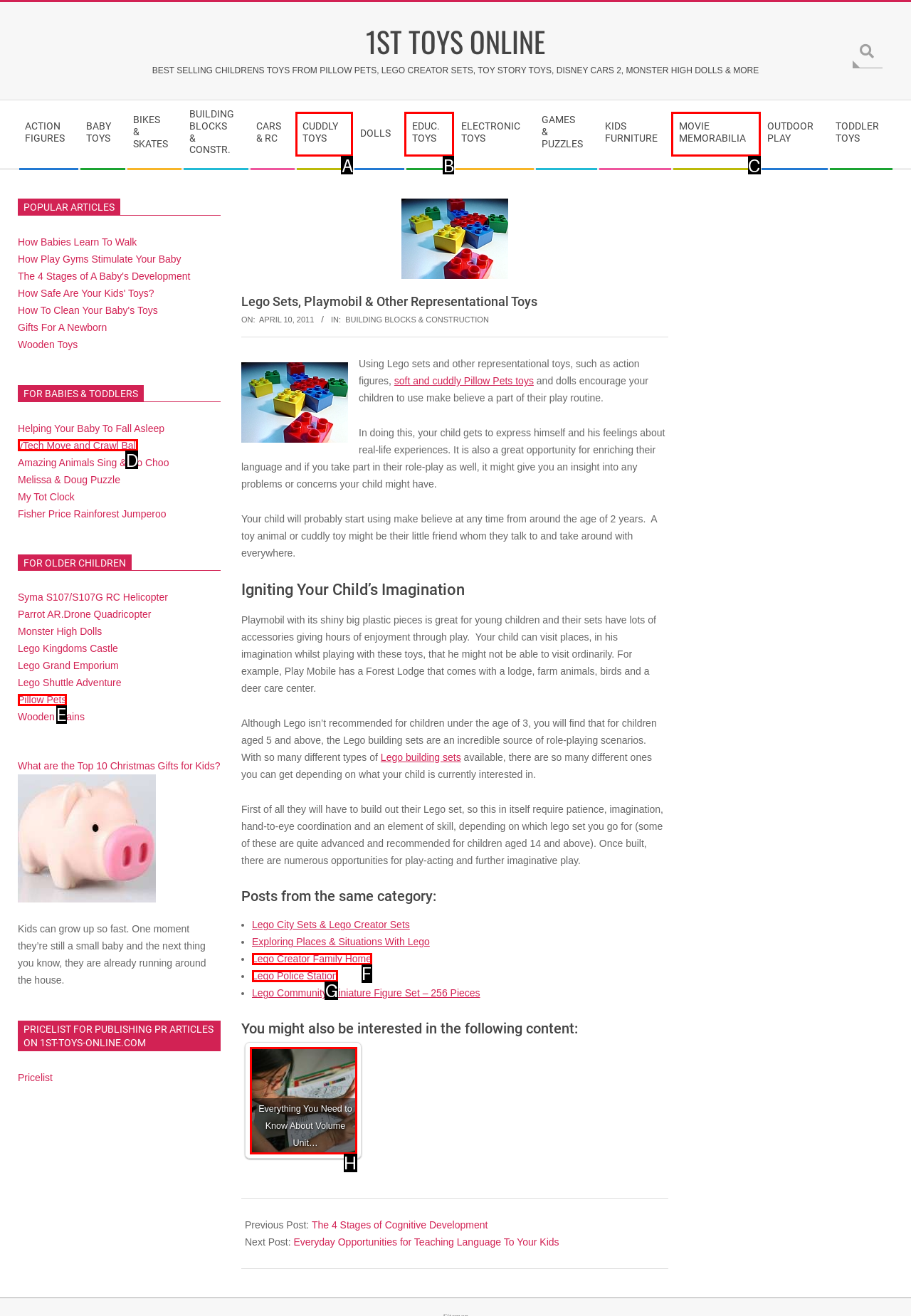Which lettered UI element aligns with this description: Lego Creator Family Home
Provide your answer using the letter from the available choices.

F